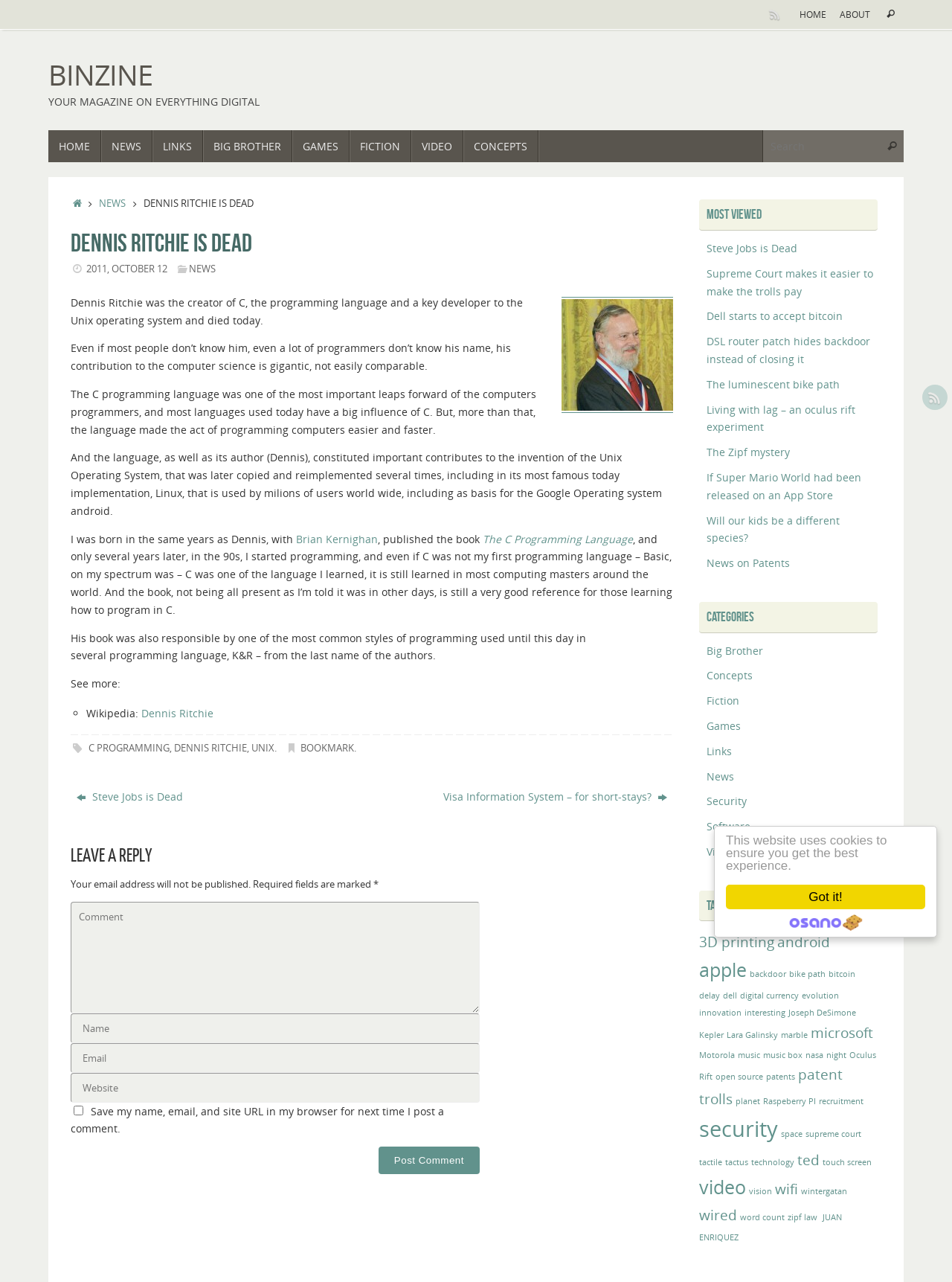Find and indicate the bounding box coordinates of the region you should select to follow the given instruction: "Read about Dennis Ritchie".

[0.151, 0.154, 0.266, 0.164]